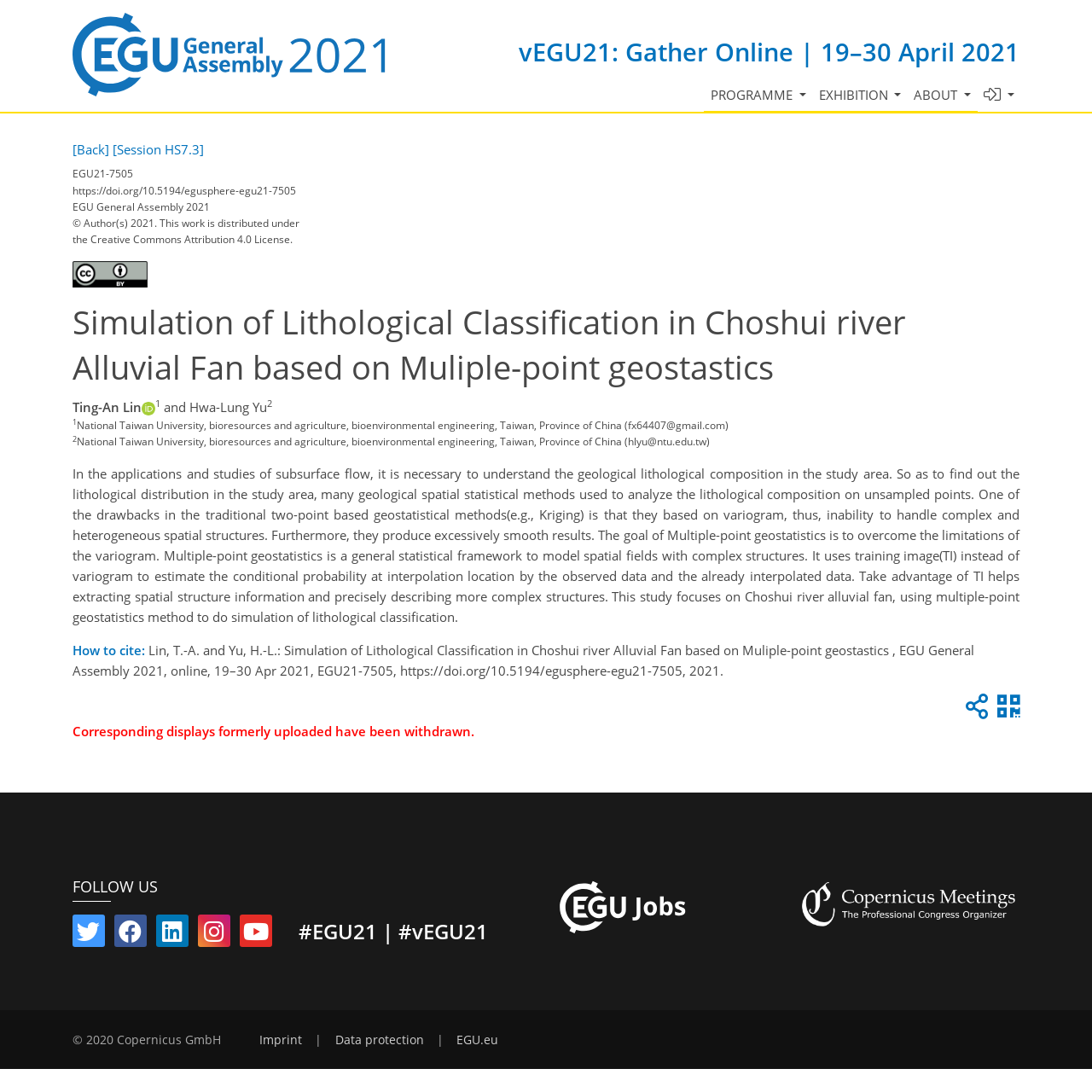Identify the bounding box of the UI component described as: "Data protection".

[0.307, 0.945, 0.388, 0.959]